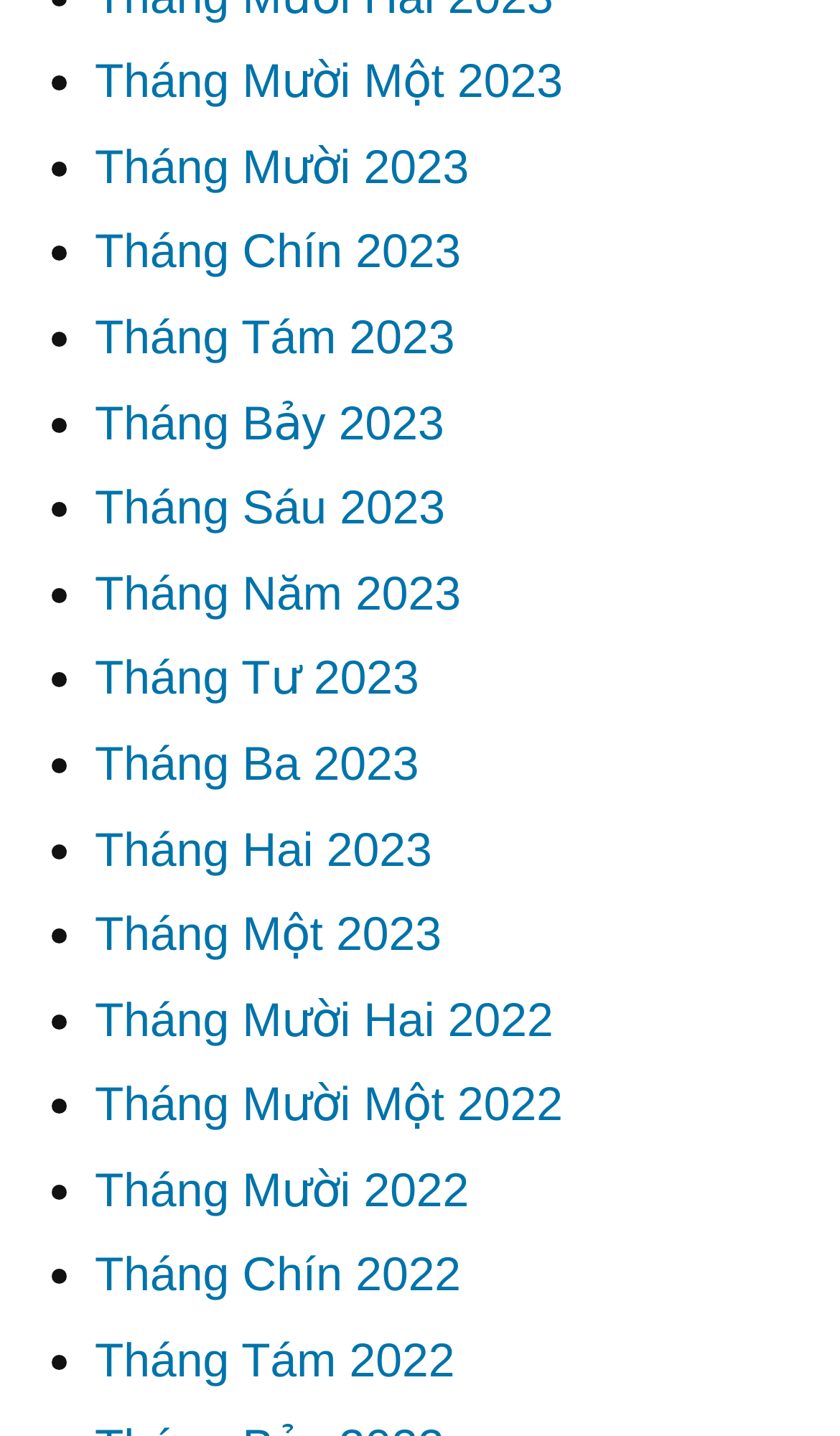What is the year of the oldest month listed?
Answer with a single word or phrase, using the screenshot for reference.

2022